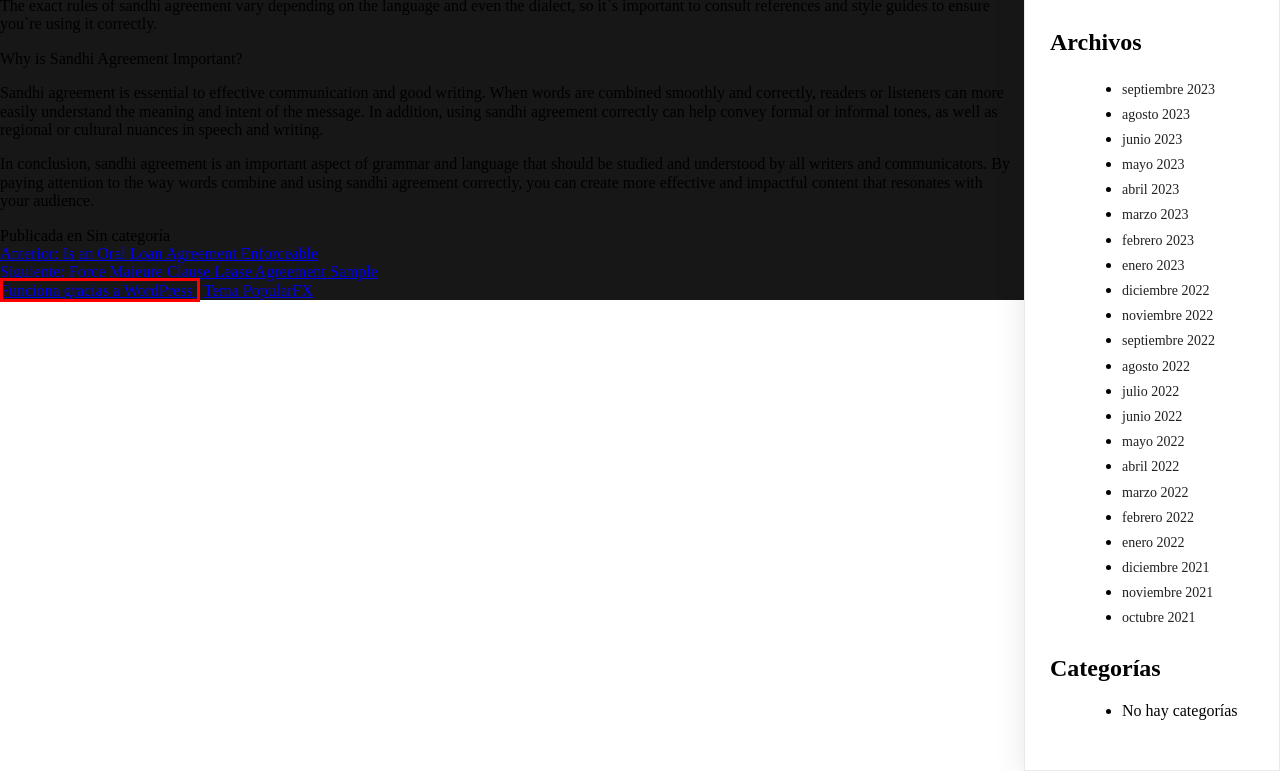Examine the screenshot of the webpage, which has a red bounding box around a UI element. Select the webpage description that best fits the new webpage after the element inside the red bounding box is clicked. Here are the choices:
A. febrero 2022 – sys-technologies.com
B. enero 2022 – sys-technologies.com
C. mayo 2022 – sys-technologies.com
D. octubre 2021 – sys-technologies.com
E. Herramienta de Blog, Plataforma de Publicación y CMS | WordPress.org Español (México)
F. noviembre 2022 – sys-technologies.com
G. septiembre 2022 – sys-technologies.com
H. diciembre 2022 – sys-technologies.com

E